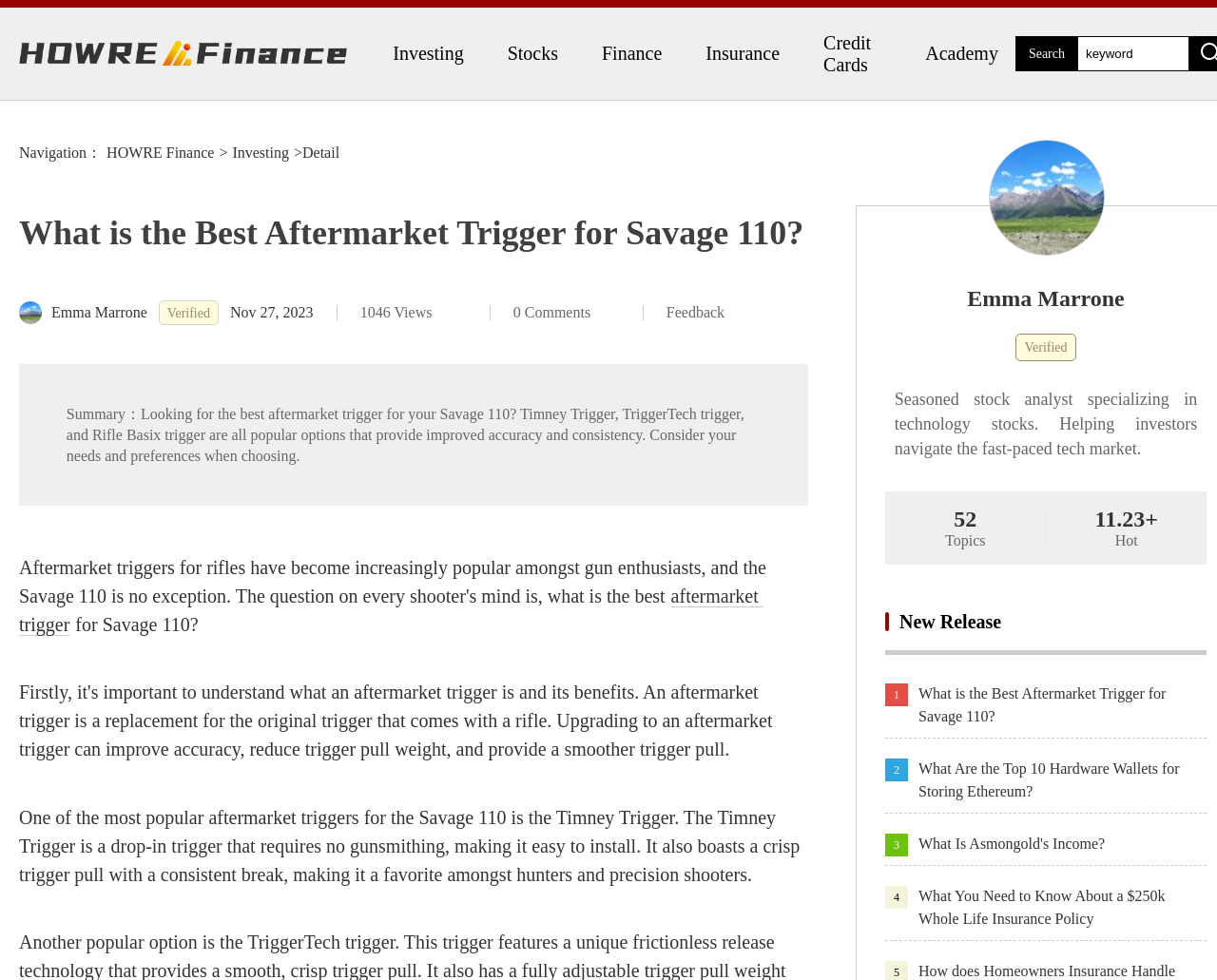Using the given description, provide the bounding box coordinates formatted as (top-left x, top-left y, bottom-right x, bottom-right y), with all values being floating point numbers between 0 and 1. Description: parent_node: Emma Marrone

[0.812, 0.143, 0.906, 0.259]